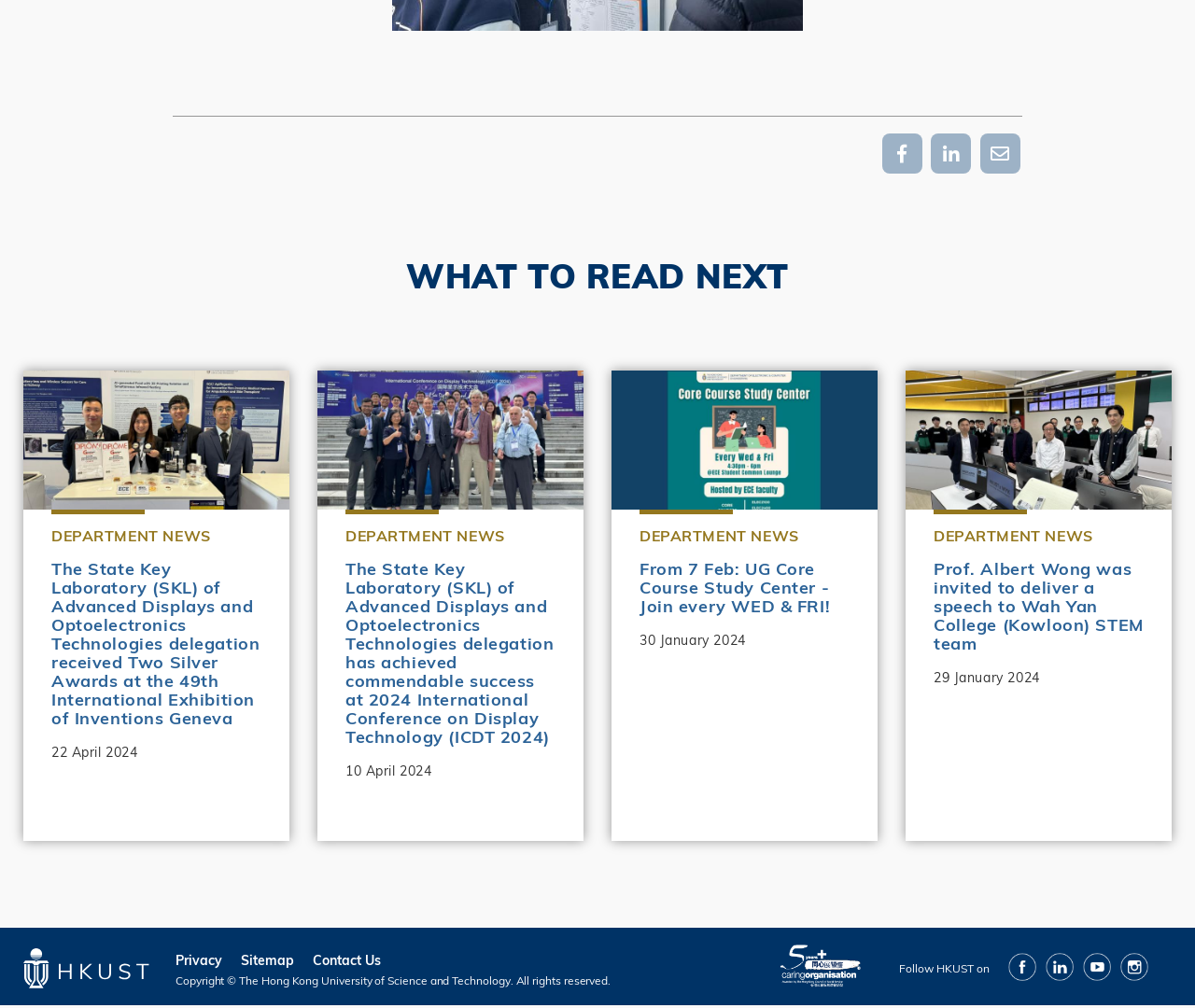Use a single word or phrase to answer the question:
What is the name of the university whose logo is displayed at the bottom of the webpage?

HKUST